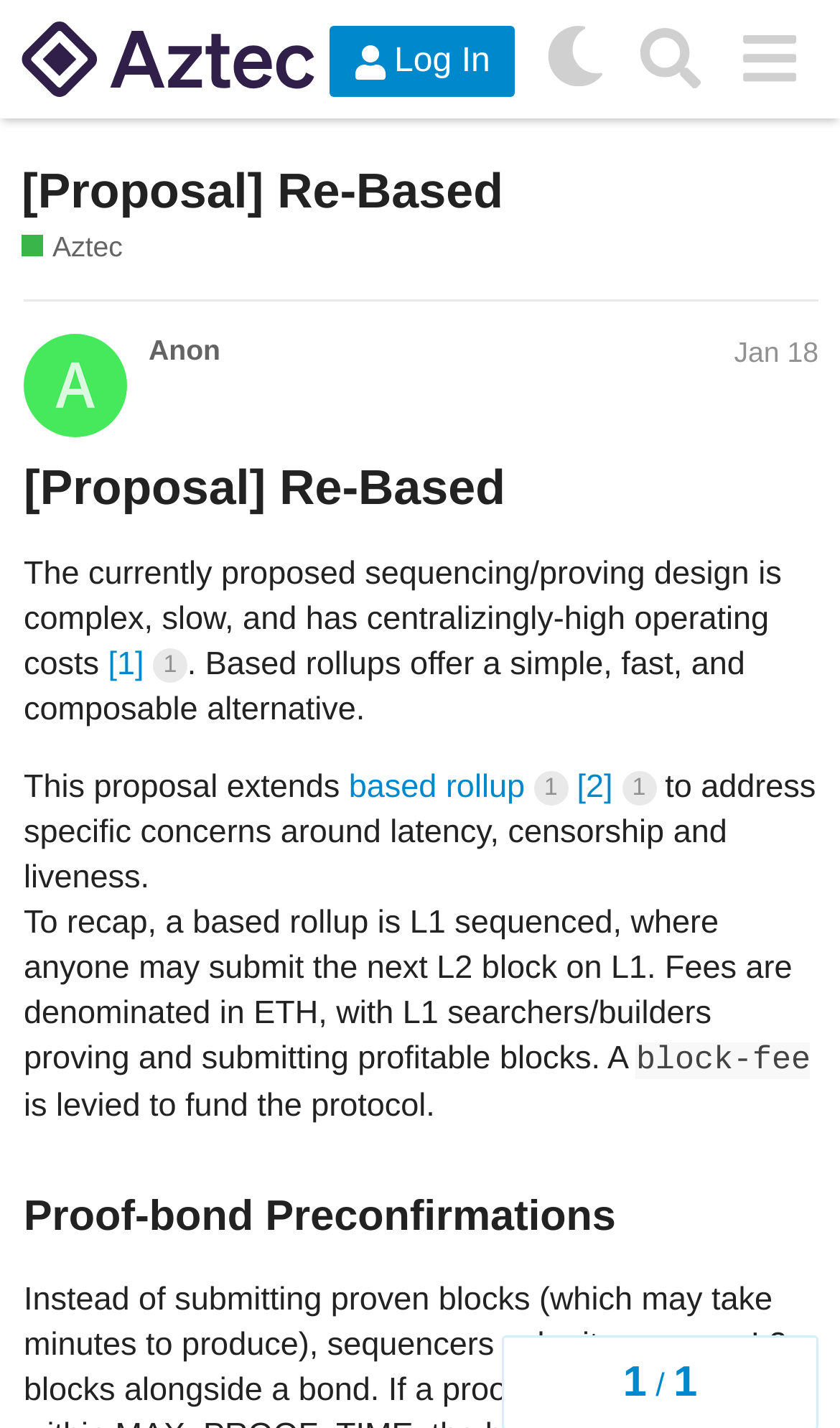Please specify the bounding box coordinates of the area that should be clicked to accomplish the following instruction: "Learn more about based rollup 1". The coordinates should consist of four float numbers between 0 and 1, i.e., [left, top, right, bottom].

[0.415, 0.538, 0.676, 0.564]